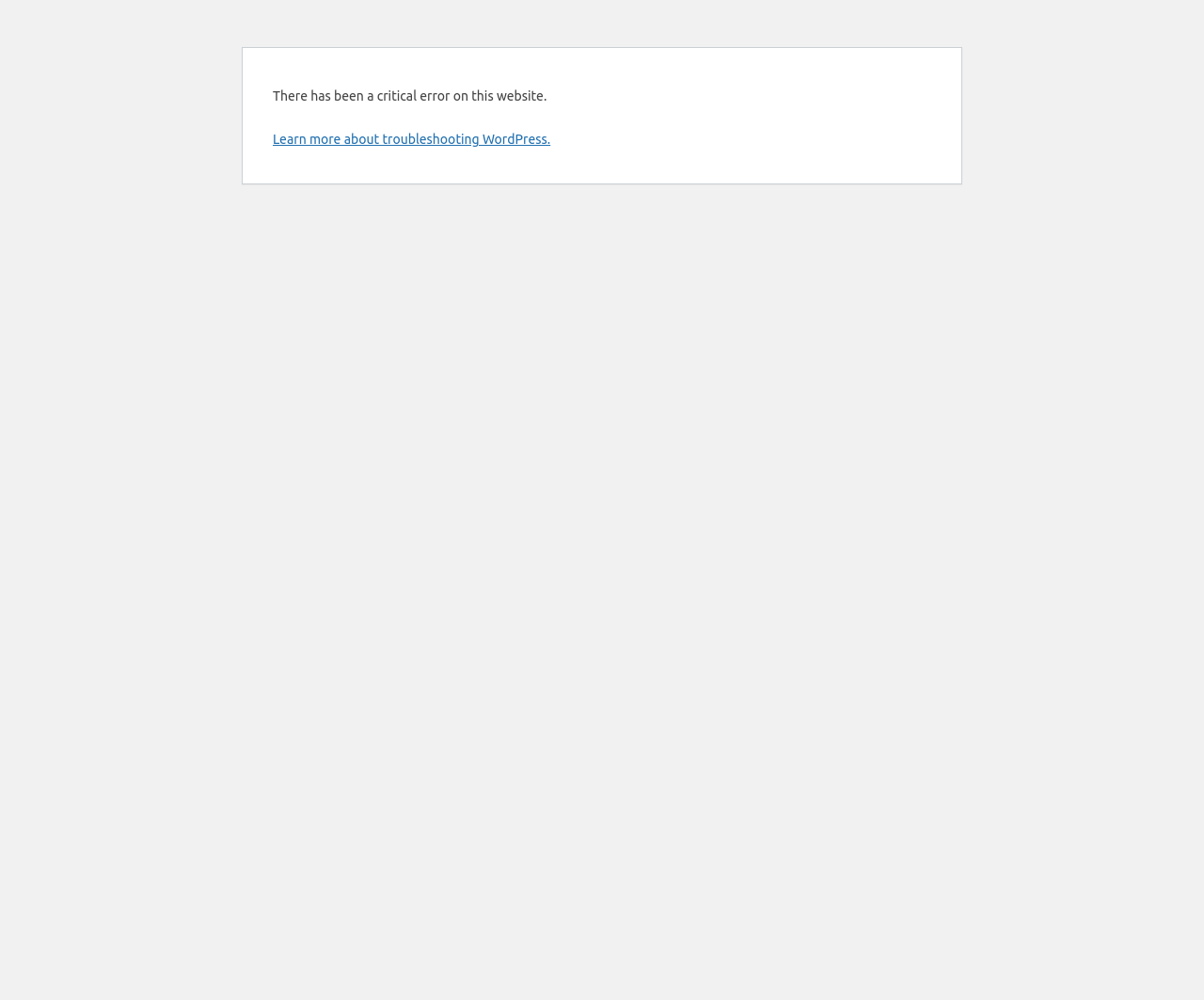Given the element description, predict the bounding box coordinates in the format (top-left x, top-left y, bottom-right x, bottom-right y), using floating point numbers between 0 and 1: Learn more about troubleshooting WordPress.

[0.227, 0.132, 0.457, 0.147]